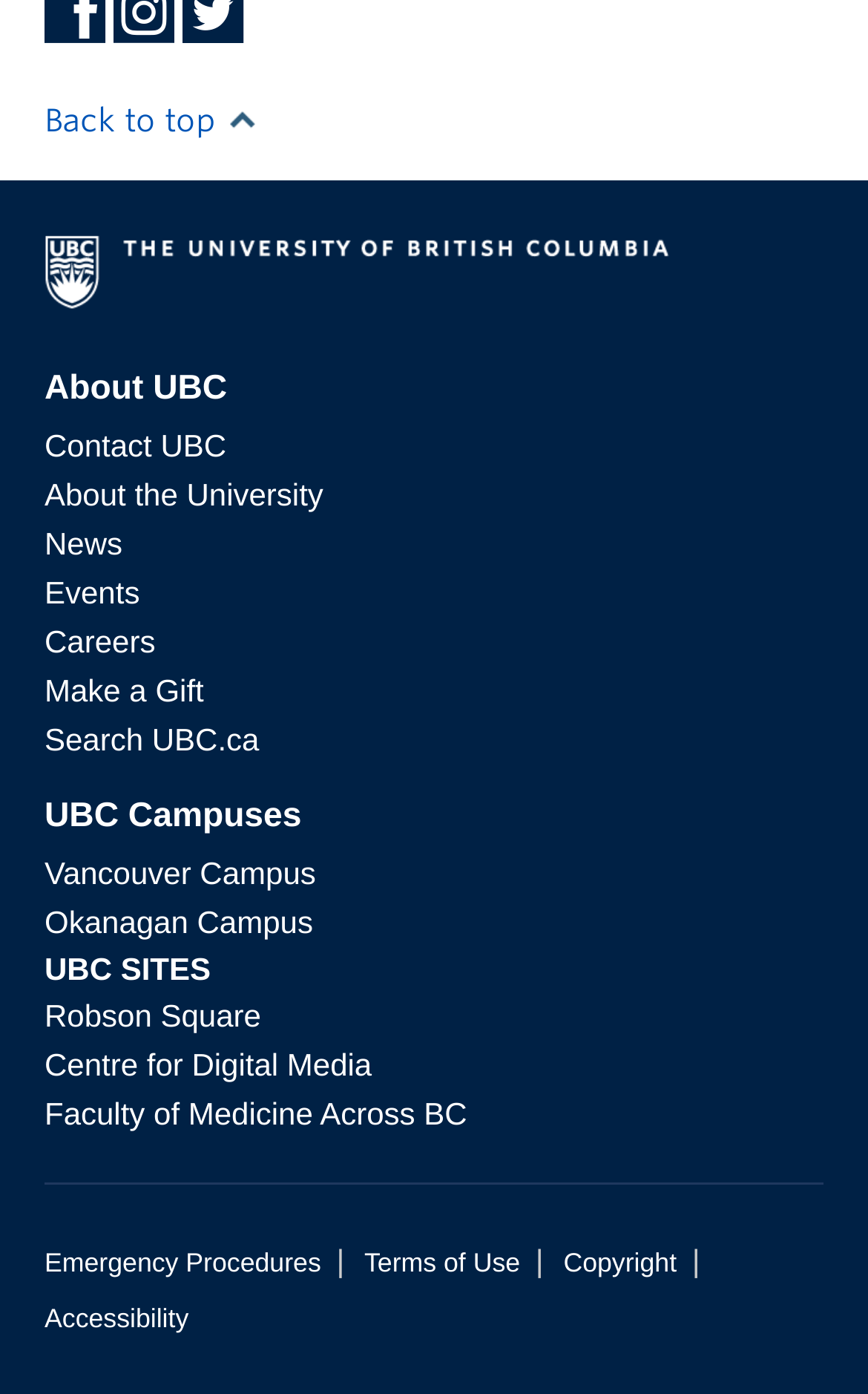Please find the bounding box coordinates of the element that needs to be clicked to perform the following instruction: "Visit the Vancouver Campus". The bounding box coordinates should be four float numbers between 0 and 1, represented as [left, top, right, bottom].

[0.051, 0.614, 0.364, 0.639]